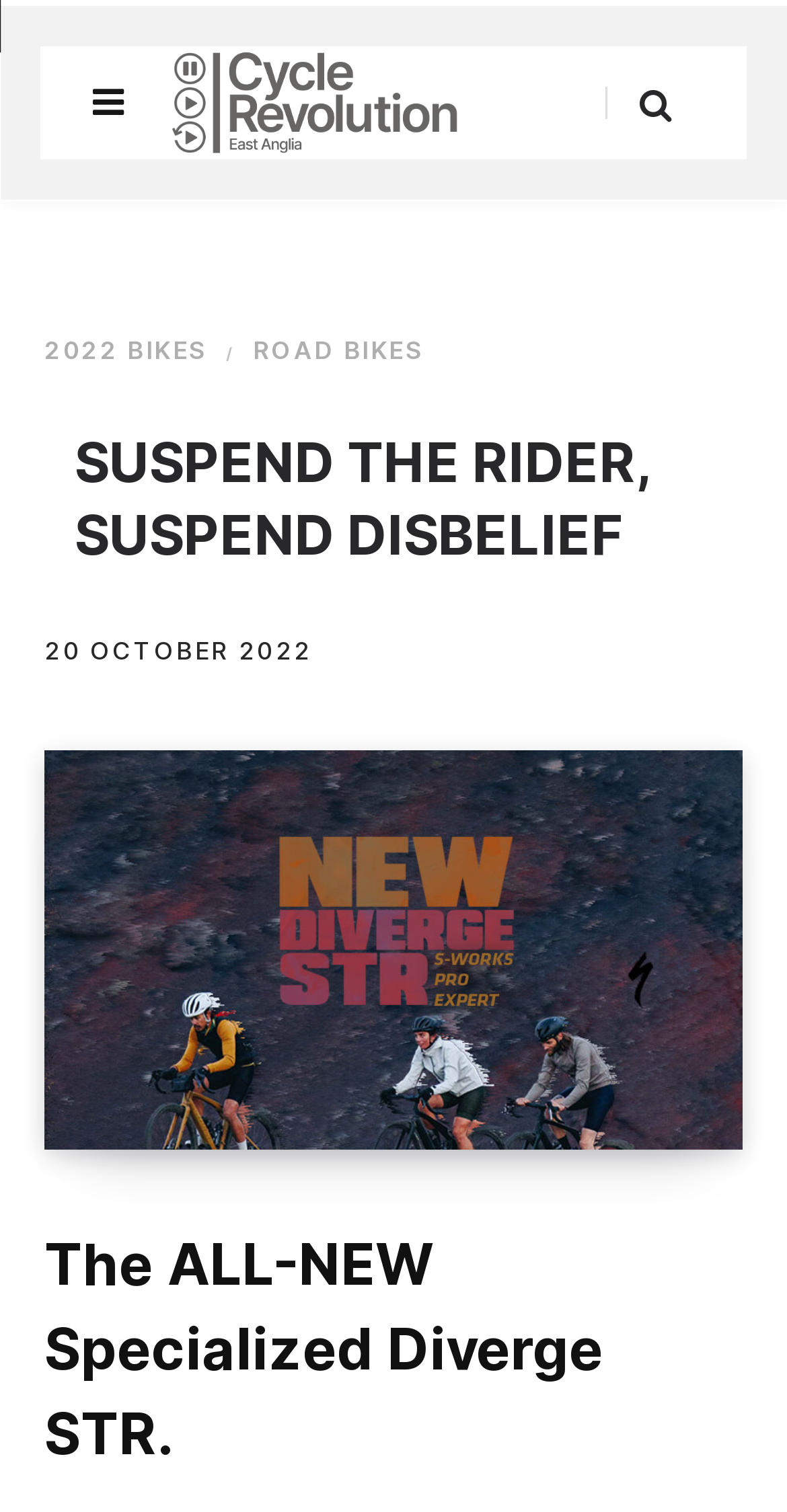Use a single word or phrase to answer this question: 
How many links are present in the top navigation bar?

3